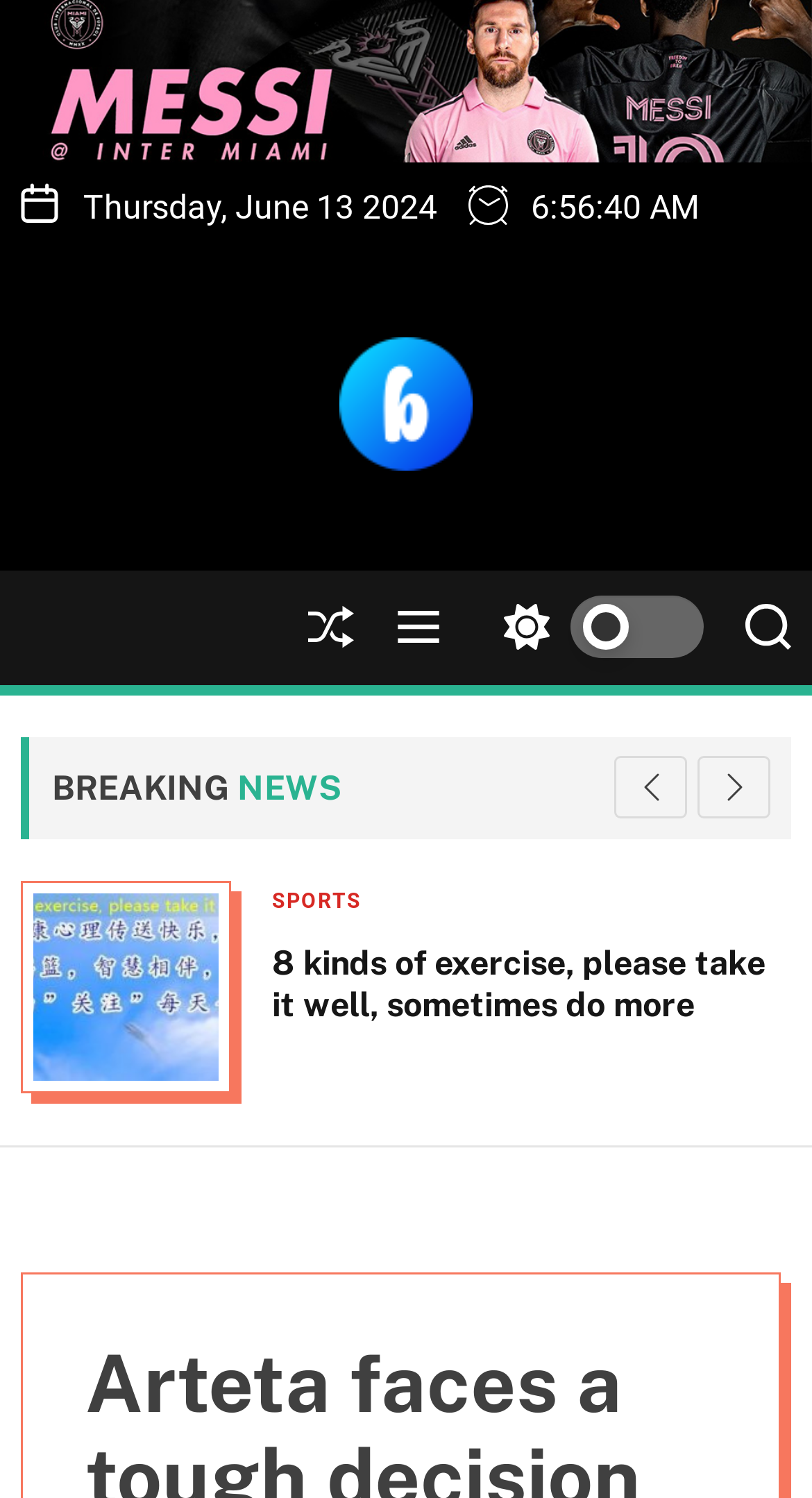Please specify the bounding box coordinates of the region to click in order to perform the following instruction: "Search for something".

[0.918, 0.38, 0.974, 0.457]